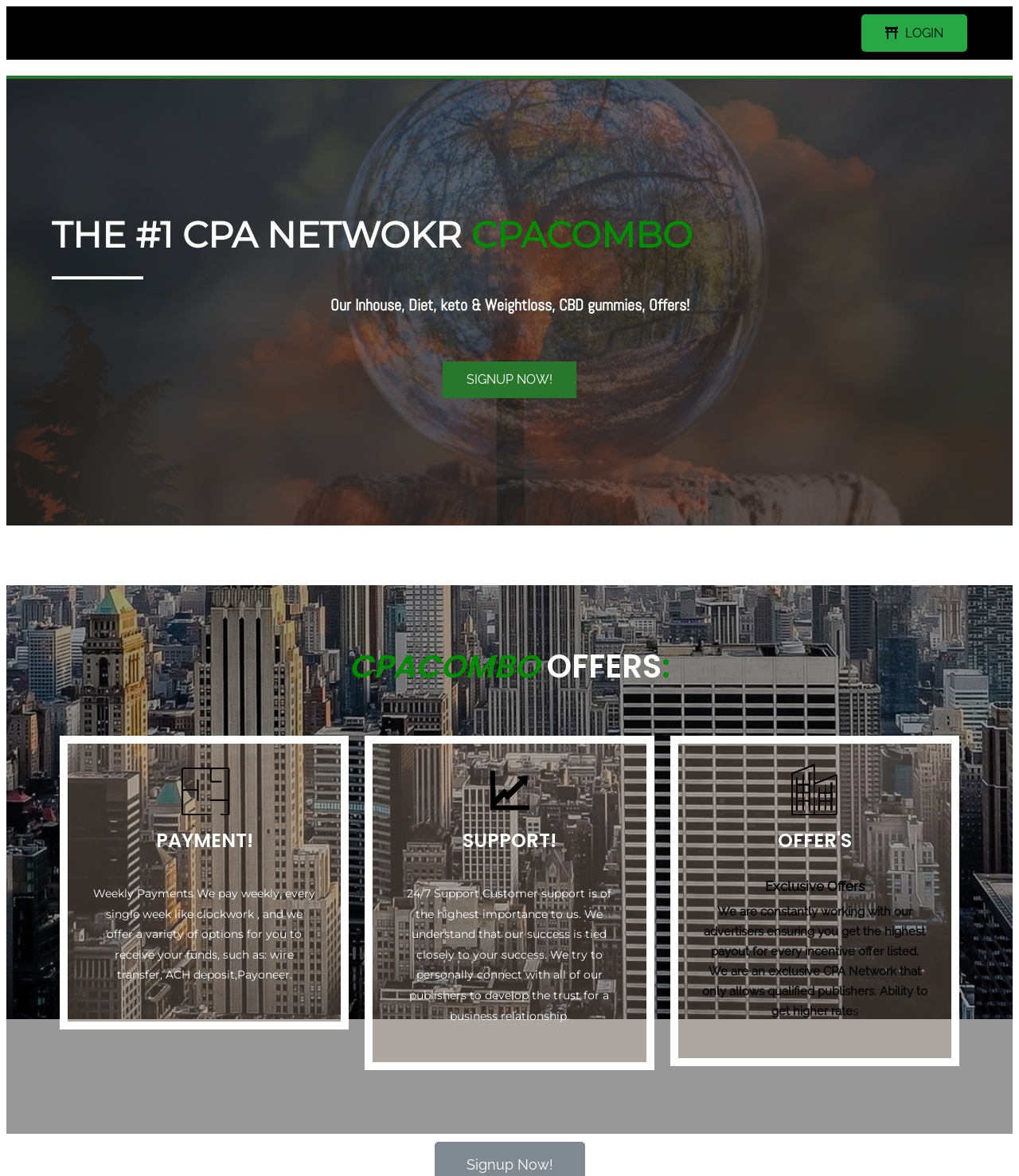Bounding box coordinates should be in the format (top-left x, top-left y, bottom-right x, bottom-right y) and all values should be floating point numbers between 0 and 1. Determine the bounding box coordinate for the UI element described as: LOGIN

[0.845, 0.012, 0.949, 0.044]